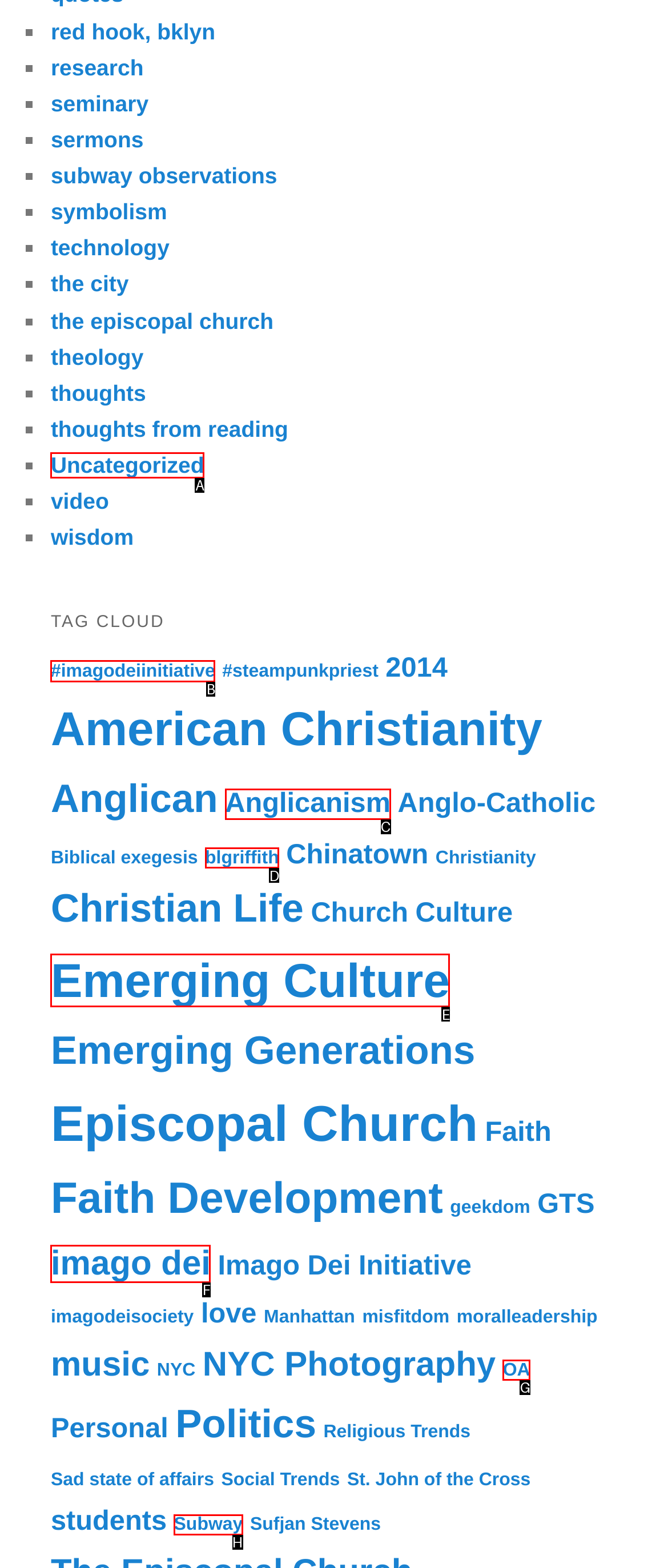Point out the specific HTML element to click to complete this task: explore '#imagodeiinitiative' Reply with the letter of the chosen option.

B